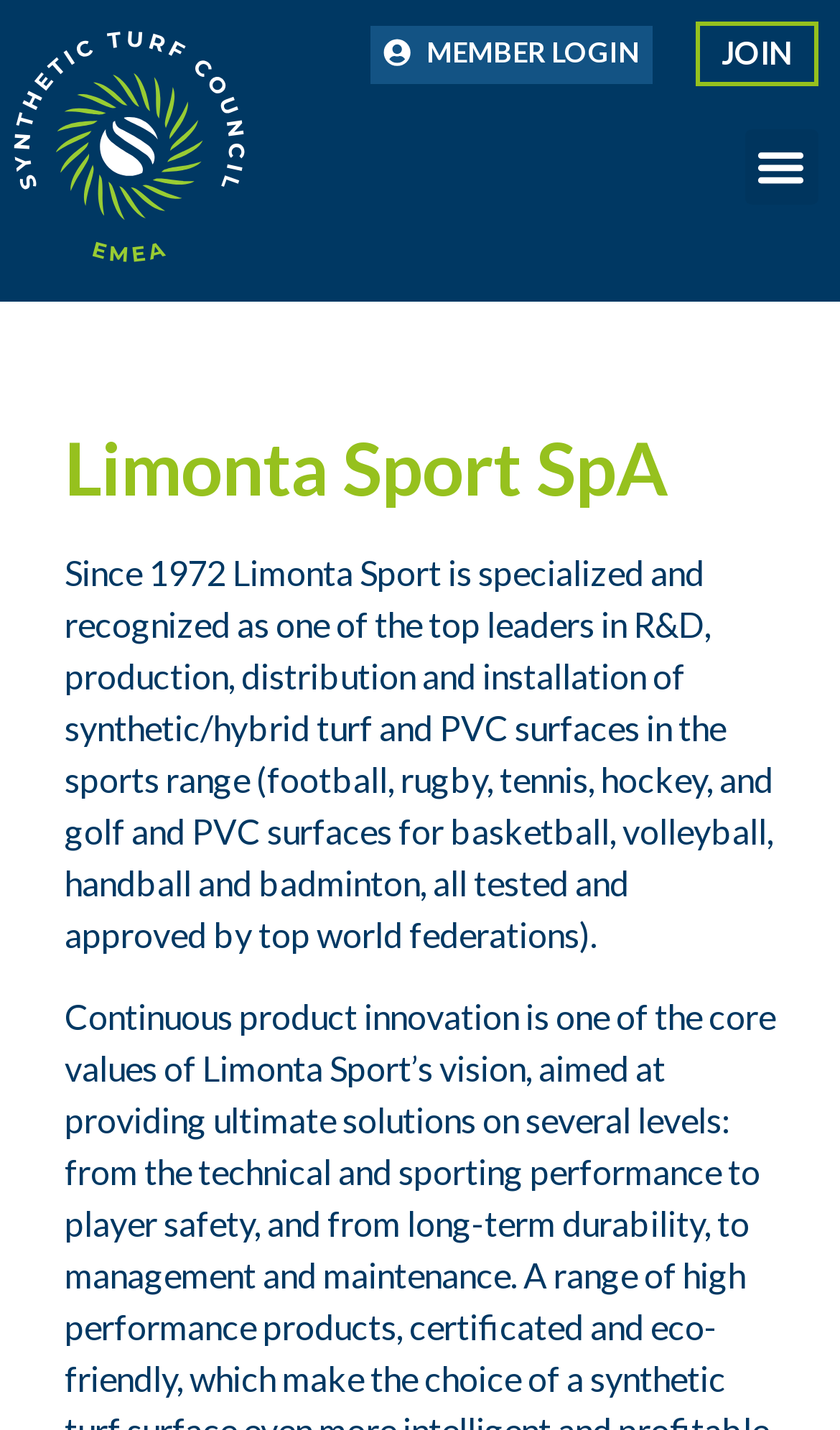What is the significance of the 'ESTC' image and link?
Look at the image and answer with only one word or phrase.

ESTC affiliation